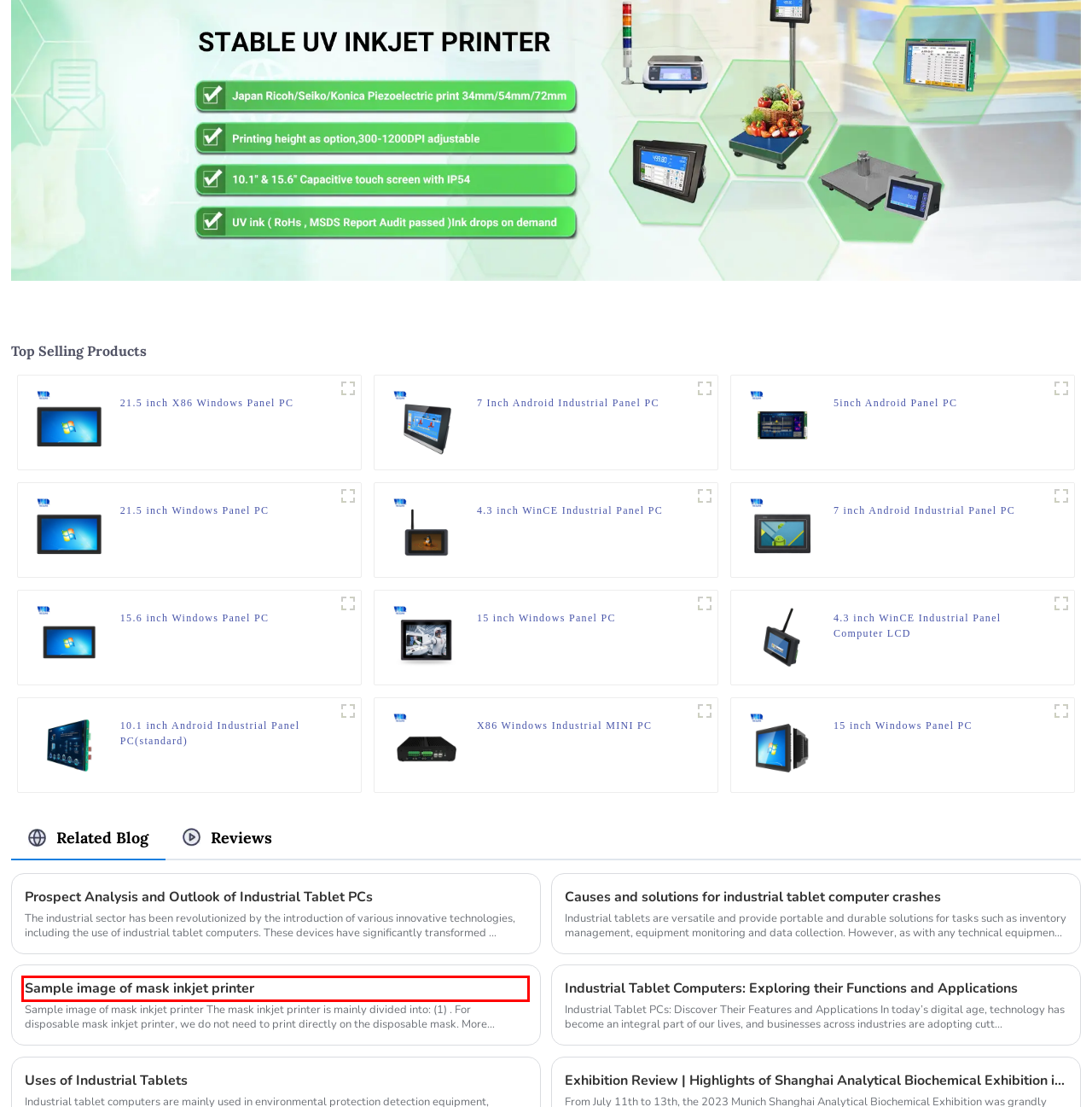You are looking at a webpage screenshot with a red bounding box around an element. Pick the description that best matches the new webpage after interacting with the element in the red bounding box. The possible descriptions are:
A. News - Uses of Industrial Tablets
B. News - Prospect Analysis and Outlook of Industrial Tablet PCs
C. News - Exhibition Review | Highlights of Shanghai Analytical Biochemical Exhibition in Munich
D. China 4.3 inch WinCE Industrial Panel Computer LCD Manufacturer and Supplier | Weiqian Group
E. China 10.1 inch Android Industrial Panel PC(standard) Manufacturer and Supplier | Weiqian Group
F. News - Causes and solutions for industrial tablet computer crashes
G. News - Sample image of mask inkjet printer
H. News - Industrial Tablet Computers: Exploring their Functions and Applications

G